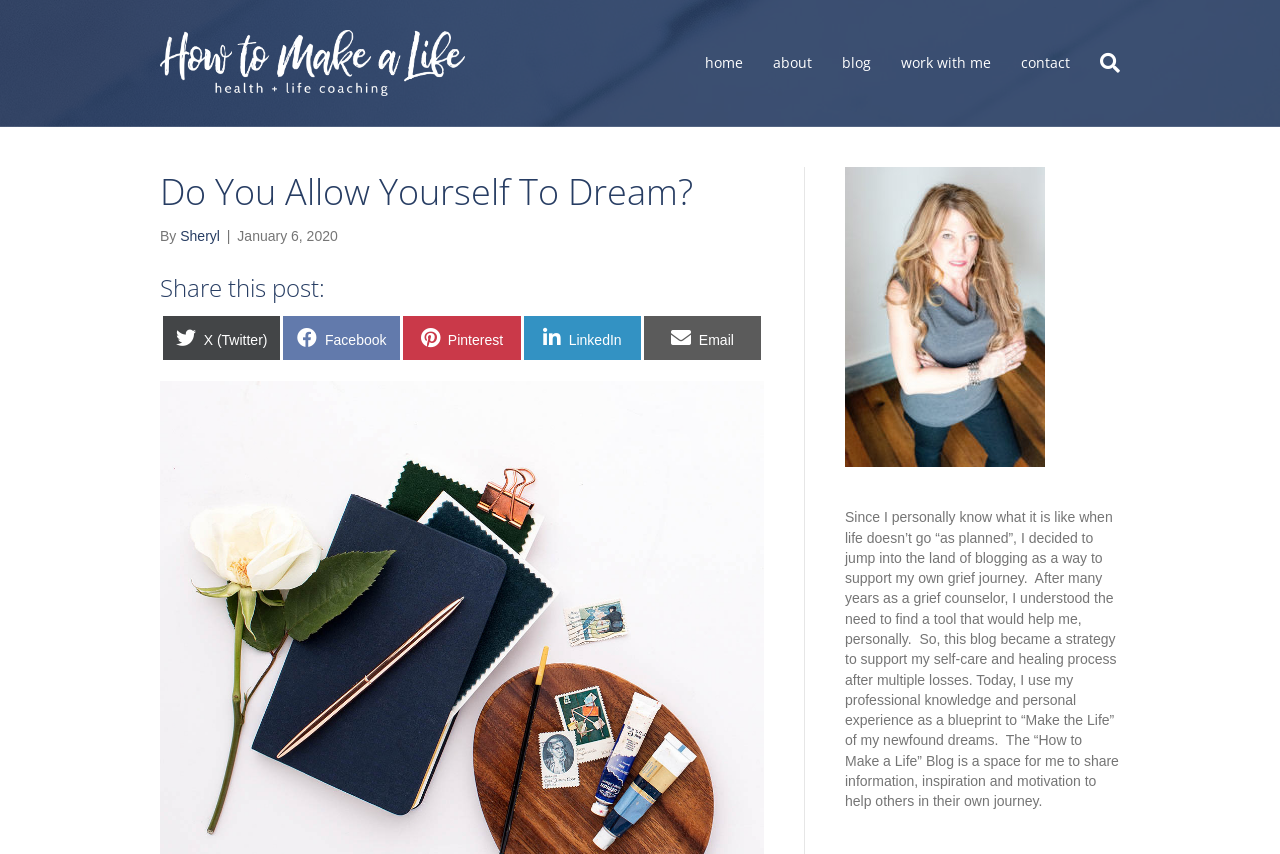Could you highlight the region that needs to be clicked to execute the instruction: "Share this post on Twitter"?

[0.127, 0.369, 0.219, 0.421]